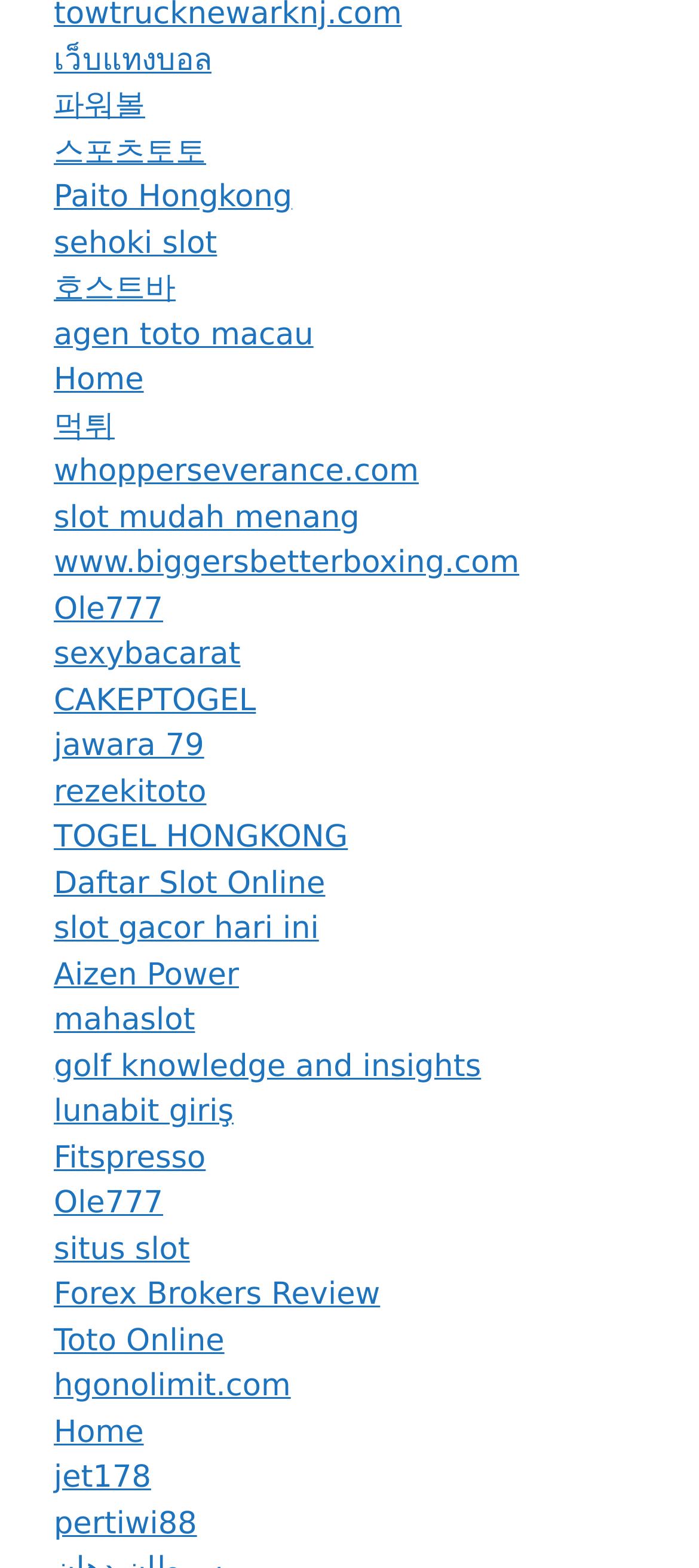Find and specify the bounding box coordinates that correspond to the clickable region for the instruction: "Play sehoki slot game".

[0.077, 0.144, 0.311, 0.166]